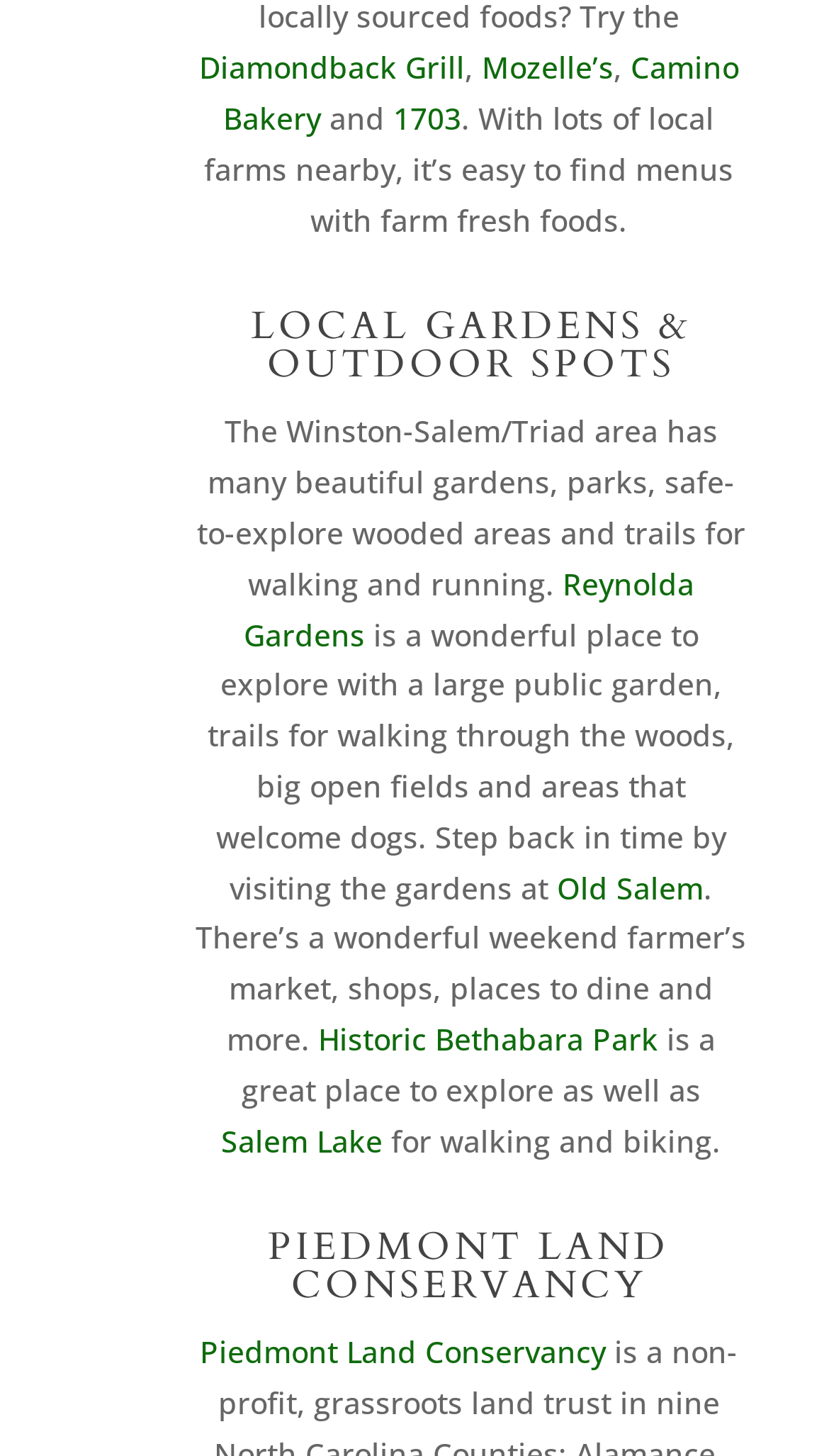How many restaurants are mentioned?
Answer the question in a detailed and comprehensive manner.

I found three restaurants mentioned on the webpage: Diamondback Grill, Mozelle’s, and Camino Bakery. These restaurants are mentioned at the top of the webpage.